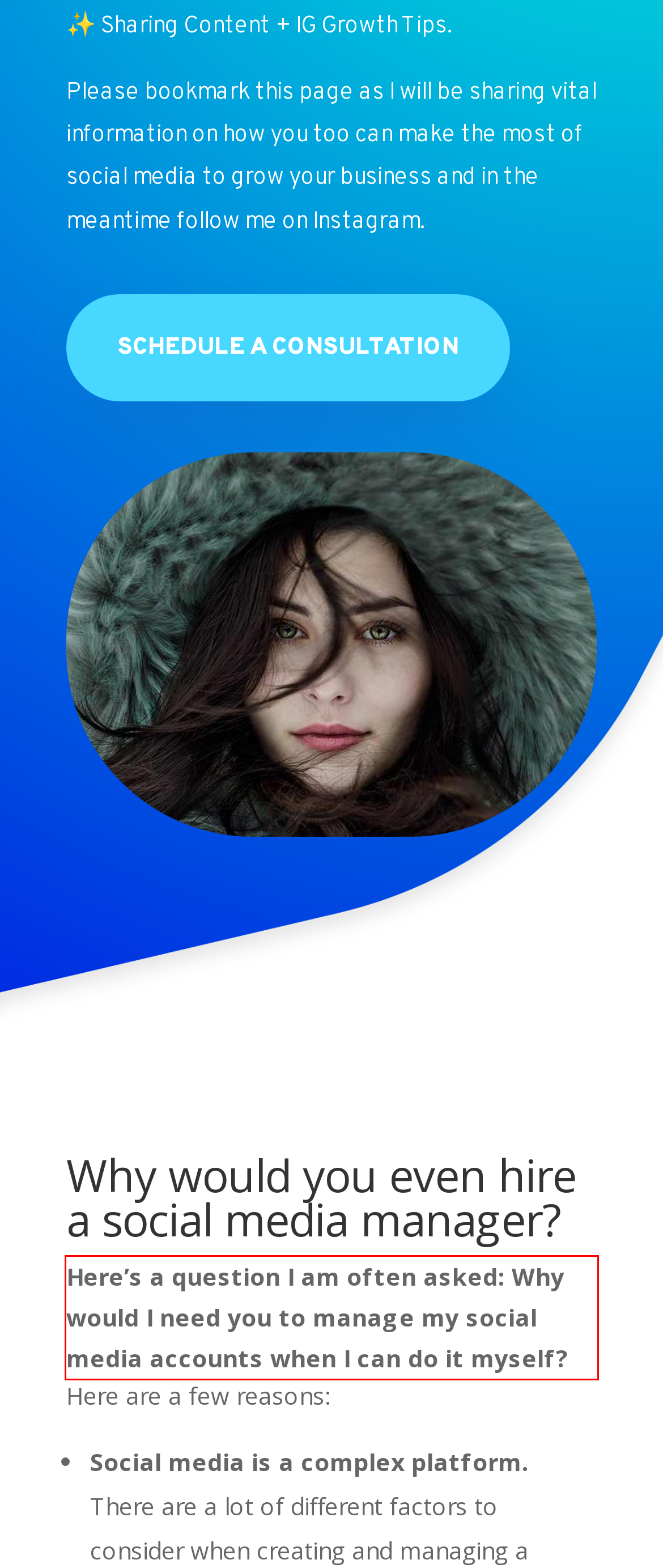Analyze the screenshot of the webpage that features a red bounding box and recognize the text content enclosed within this red bounding box.

Here’s a question I am often asked: Why would I need you to manage my social media accounts when I can do it myself?